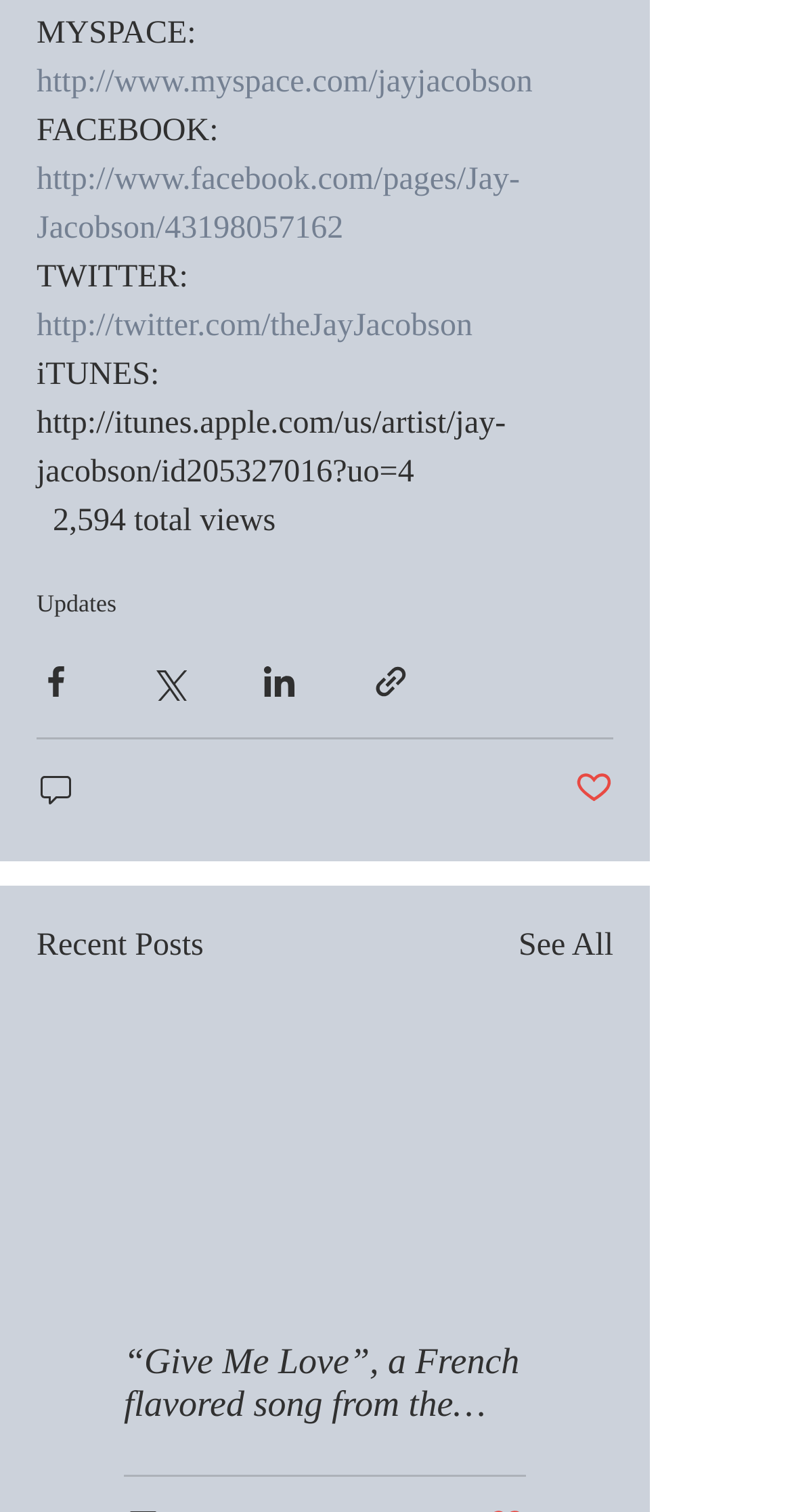Please specify the bounding box coordinates of the area that should be clicked to accomplish the following instruction: "View recent posts". The coordinates should consist of four float numbers between 0 and 1, i.e., [left, top, right, bottom].

[0.046, 0.61, 0.257, 0.642]